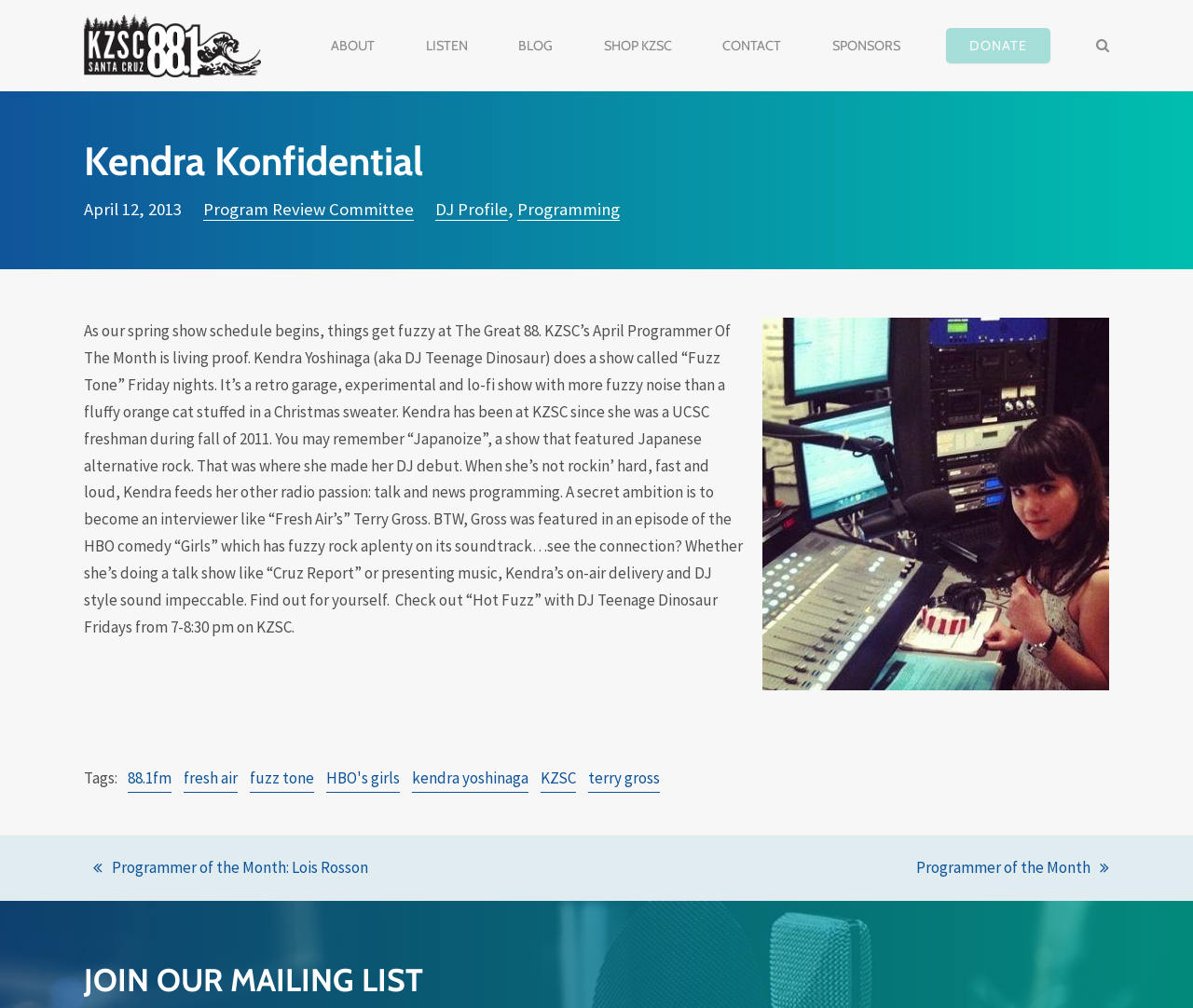What is the frequency of the radio station?
From the screenshot, supply a one-word or short-phrase answer.

88.1fm